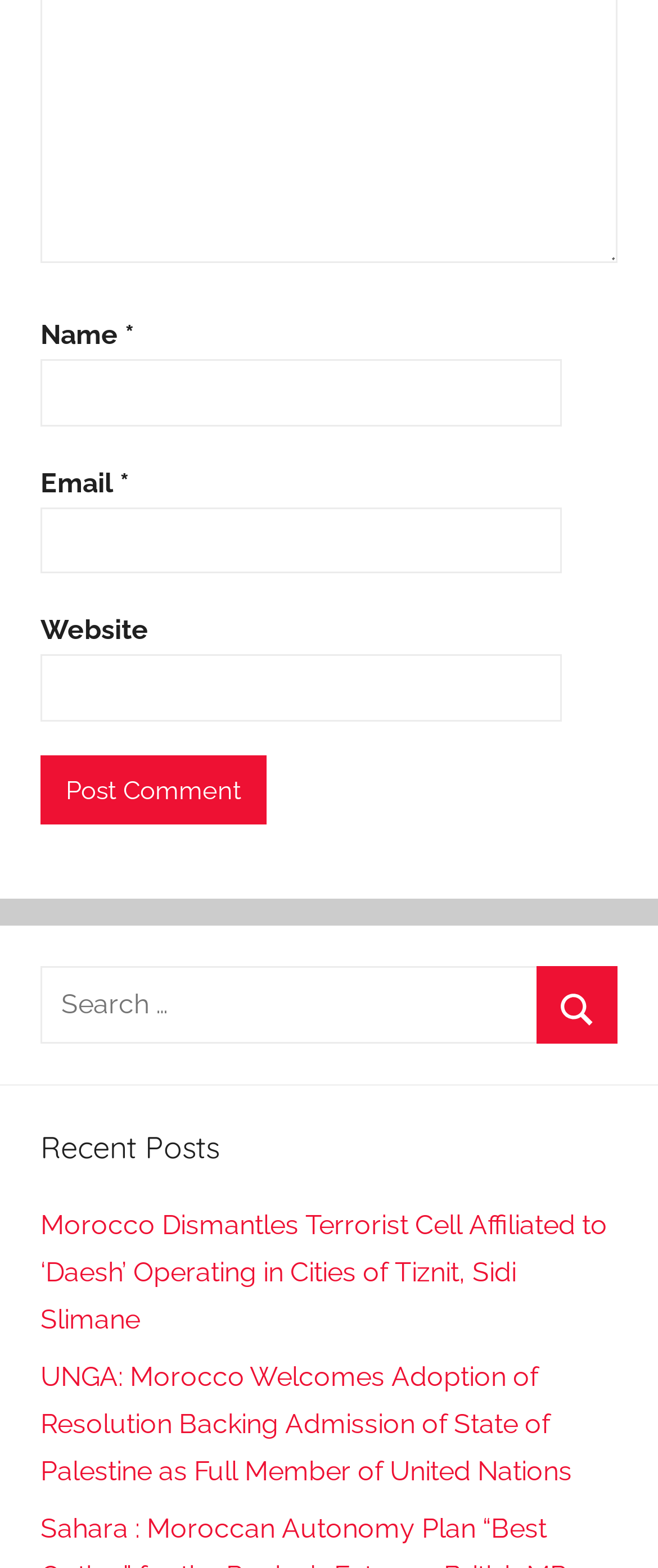Answer the question in one word or a short phrase:
How many textboxes are there on the page?

3